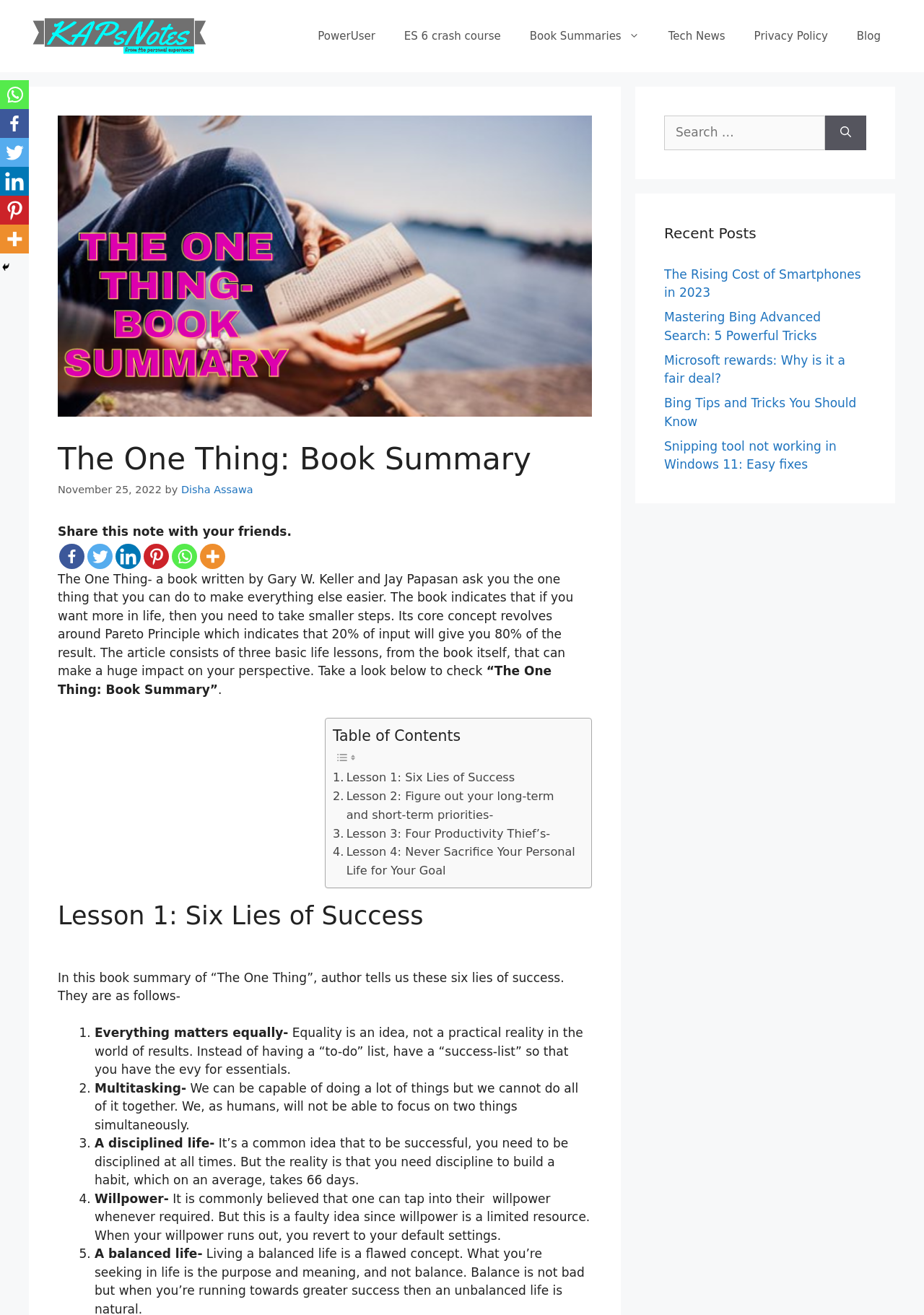Can you find the bounding box coordinates for the element to click on to achieve the instruction: "Go to the blog"?

[0.912, 0.011, 0.969, 0.044]